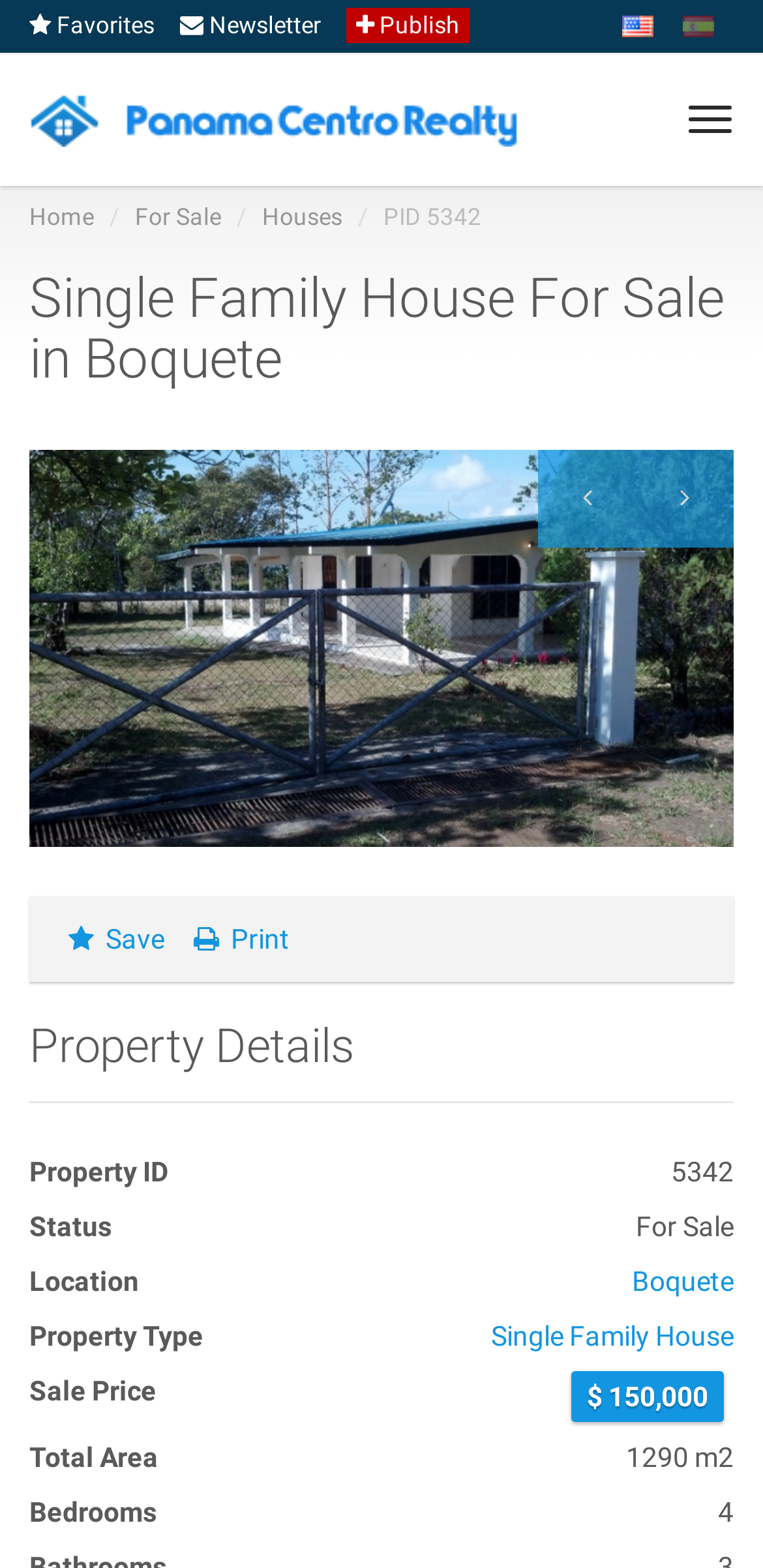Locate the bounding box coordinates of the element I should click to achieve the following instruction: "Go to navigation menu".

None